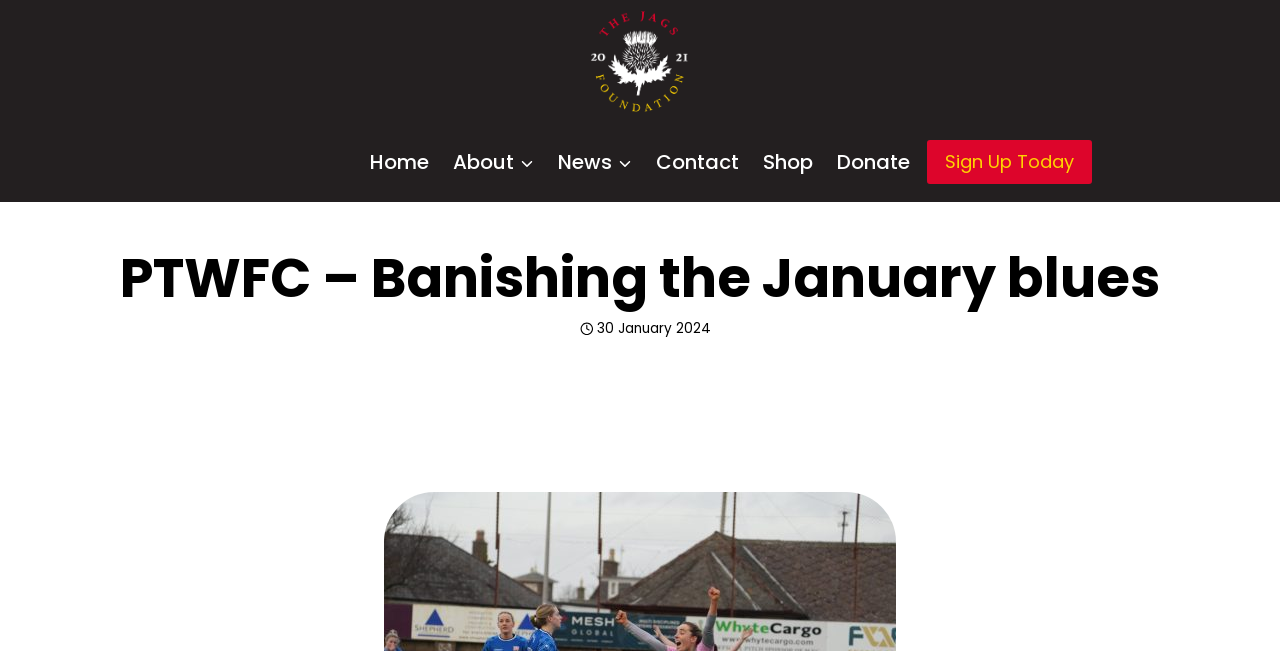Determine the bounding box coordinates of the element that should be clicked to execute the following command: "Click the Shop link".

[0.587, 0.206, 0.645, 0.292]